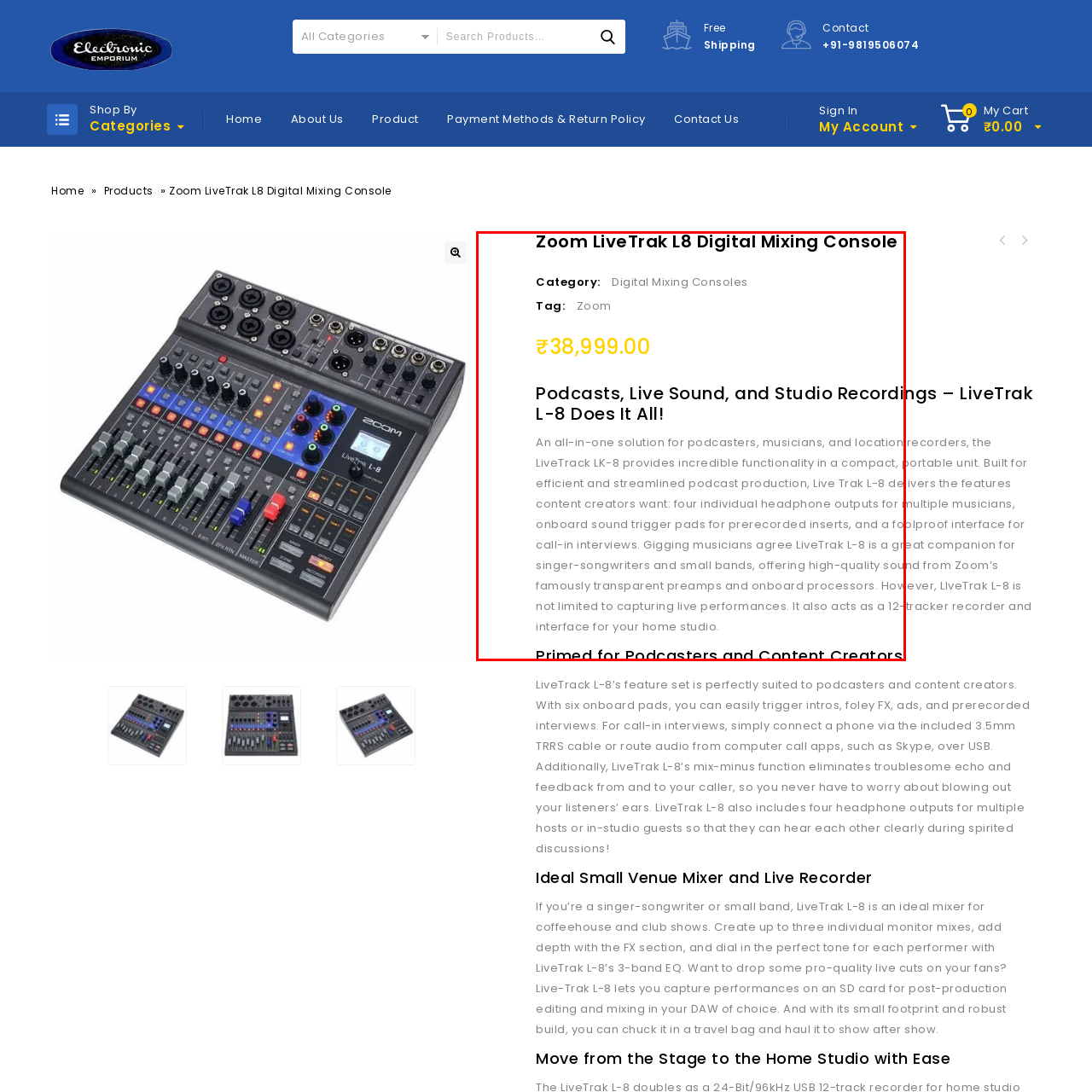Deliver a detailed account of the image that lies within the red box.

**Zoom LiveTrak L8 Digital Mixing Console**

Experience the ultimate tool for podcasters, musicians, and location recorders with the Zoom LiveTrak L8 Digital Mixing Console, priced at ₹38,999. This all-in-one solution boasts remarkable functionality in a compact, portable design, making it perfect for efficient podcast production. The L-8 features four individual headphone outputs, onboard sound trigger pads, and a user-friendly interface for seamless call-in interviews.

Whether you’re a gigging musician or a content creator, the LiveTrak L-8 enhances audio quality with its transparent preamps and onboard processors. It excels not only in live performances but also as a 12-tracker recorder and home studio interface, providing versatility for all your sound needs. Discover the ideal mixer for small venues, allowing you to create tailored monitor mixes, apply effects, and capture high-quality live recordings effortlessly. Perfect for mover and shakers in the creative space, the LiveTrak L-8 redefines what you can achieve in both studio and live environments. 

Explore how this essential tool can transform your sound experience today!